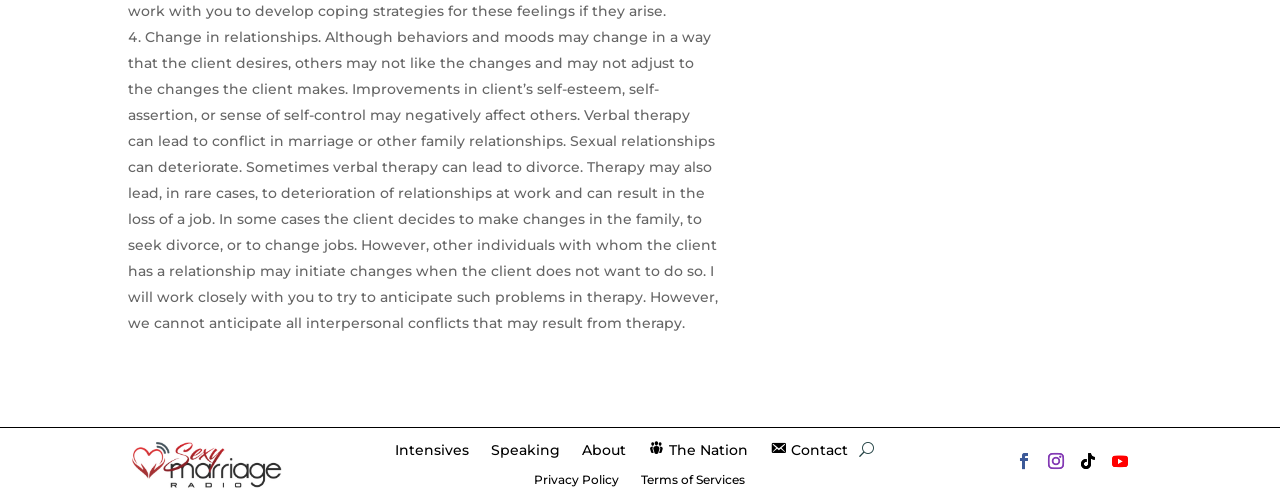Please identify the bounding box coordinates of the element that needs to be clicked to perform the following instruction: "View the Privacy Policy".

[0.418, 0.942, 0.484, 0.986]